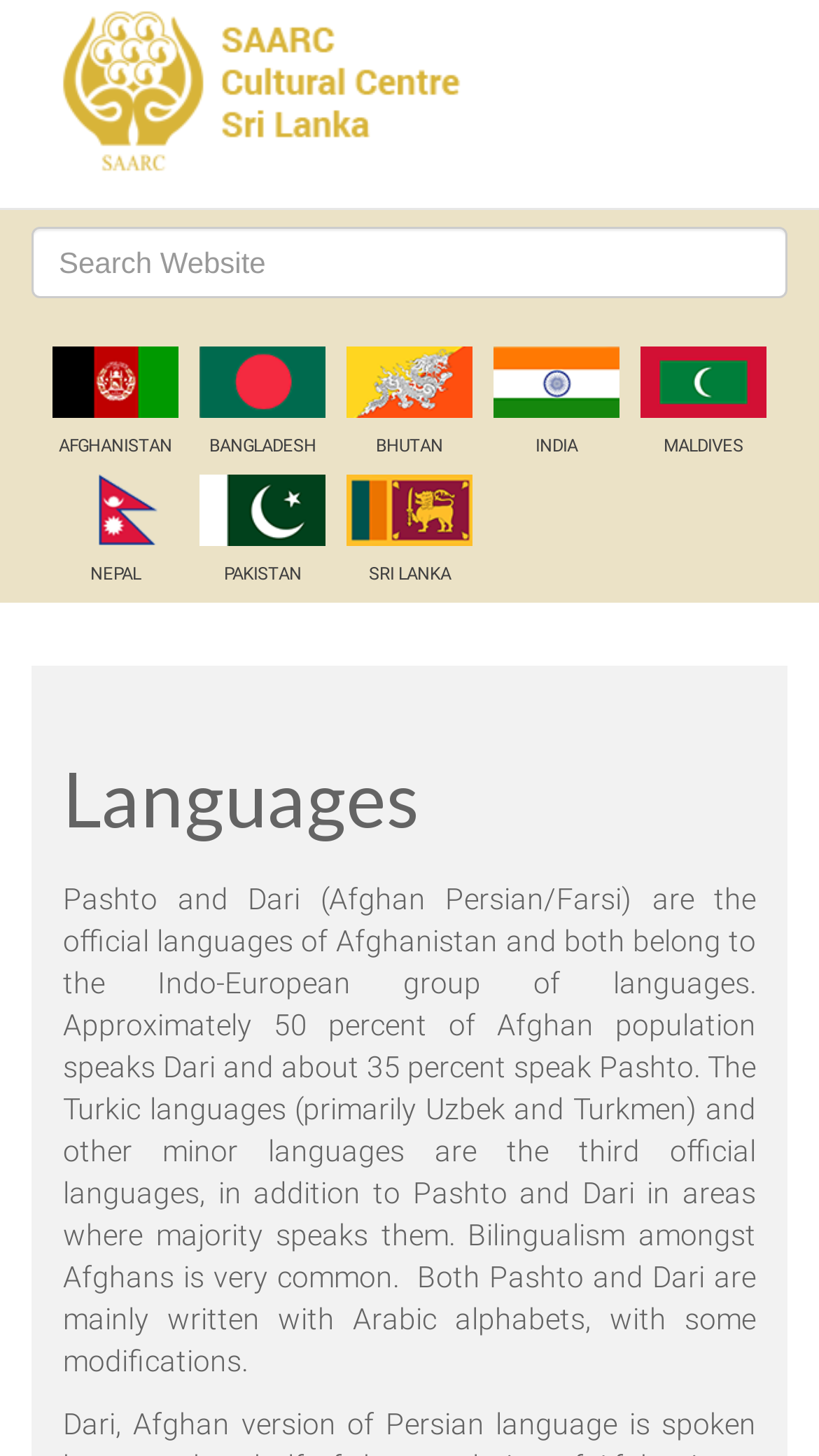Describe in detail what you see on the webpage.

The webpage appears to be a language-related webpage, with a focus on languages spoken in various countries. At the top, there is a link and an image, which seems to be a logo or a banner. Below this, there is a search box labeled "Search Website" where users can input their queries.

The main content of the webpage is divided into two sections. The first section lists various countries, including Afghanistan, Bangladesh, Bhutan, India, Maldives, Nepal, Pakistan, and Sri Lanka, each with a corresponding link and a small image, likely a flag or an icon representing the country. These links and images are arranged in a grid-like structure, with three columns and three rows.

The second section appears to be a descriptive text about the languages spoken in Afghanistan. The text is divided into several paragraphs, with headings and static text elements. The text describes the official languages of Afghanistan, including Pashto and Dari, and provides information about the languages spoken by the Afghan population, including bilingualism and the use of Arabic alphabets. The text also mentions the Afghan version of the Persian language.

Overall, the webpage seems to be providing information about languages spoken in different countries, with a focus on Afghanistan.